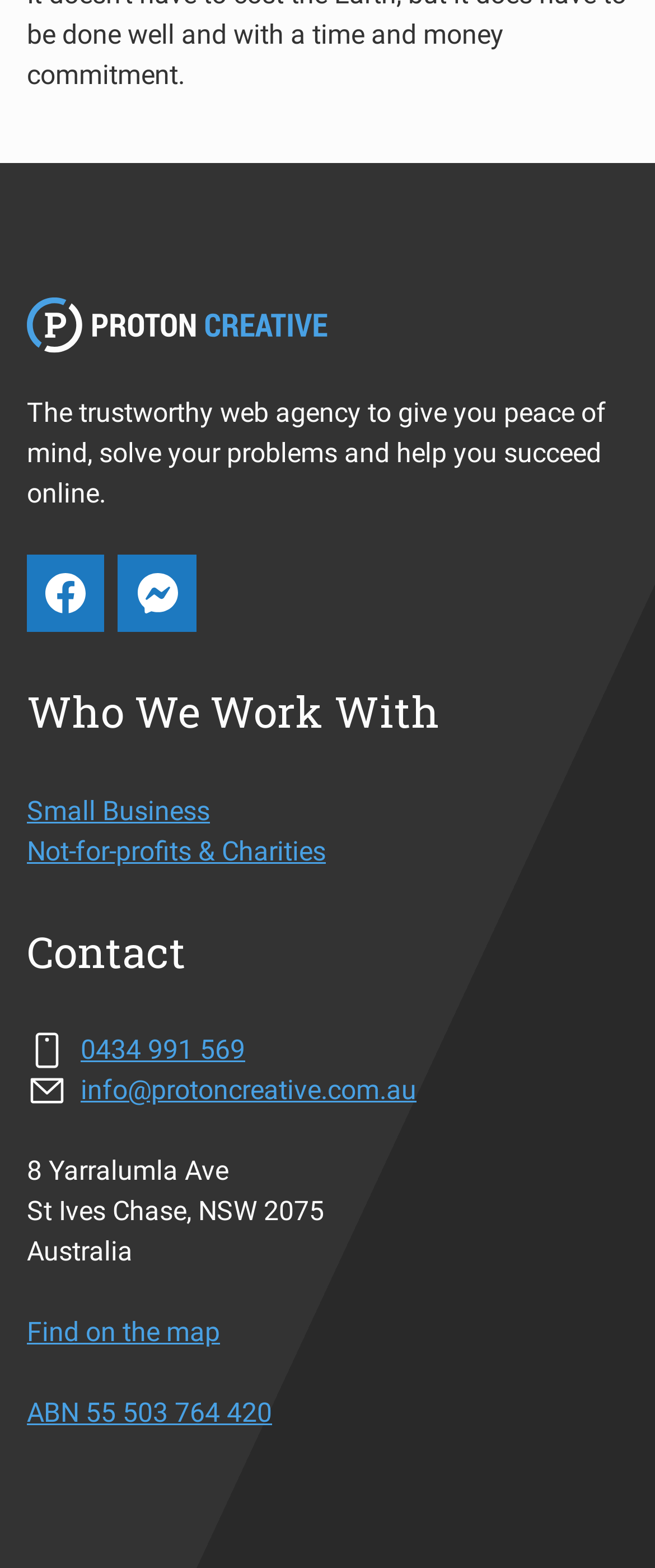Answer the question with a single word or phrase: 
What is the phone number on the webpage?

0434 991 569